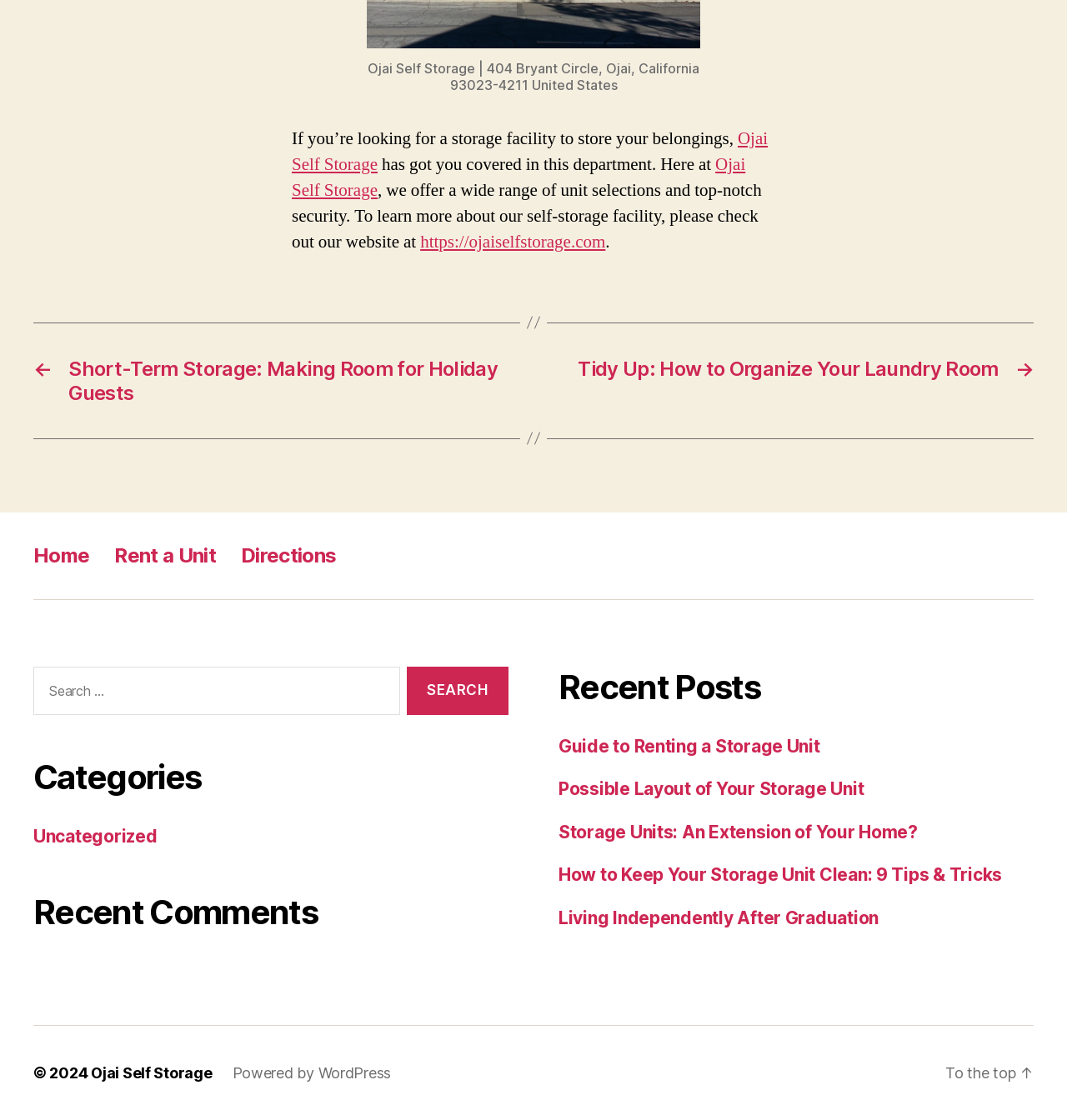How many categories are listed on the webpage?
Use the information from the image to give a detailed answer to the question.

The webpage has a section labeled 'Categories' which lists only one category, 'Uncategorized'. Therefore, there is only one category listed on the webpage.